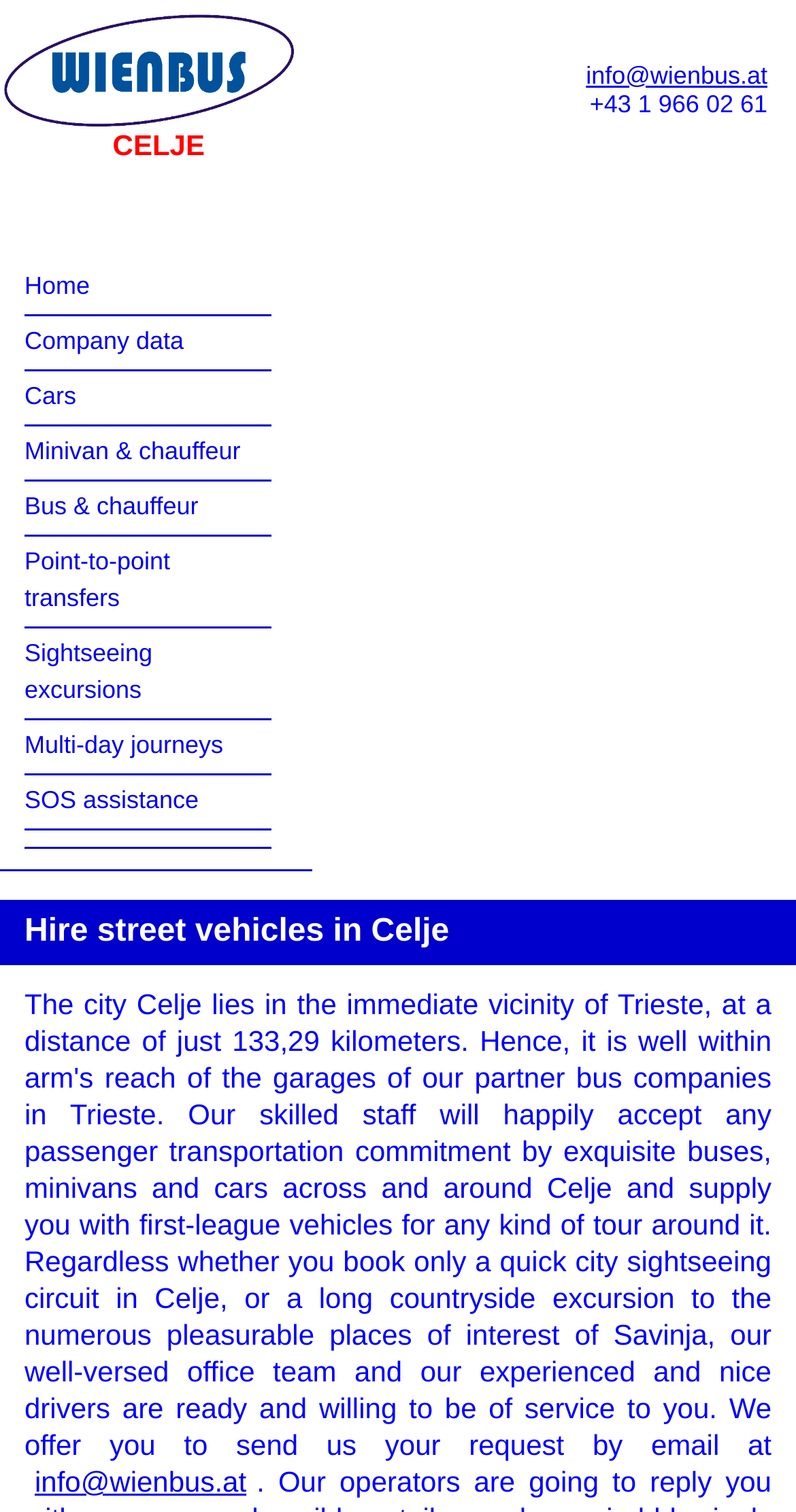Find the bounding box coordinates of the clickable element required to execute the following instruction: "Click the link to view company data". Provide the coordinates as four float numbers between 0 and 1, i.e., [left, top, right, bottom].

[0.031, 0.216, 0.231, 0.235]